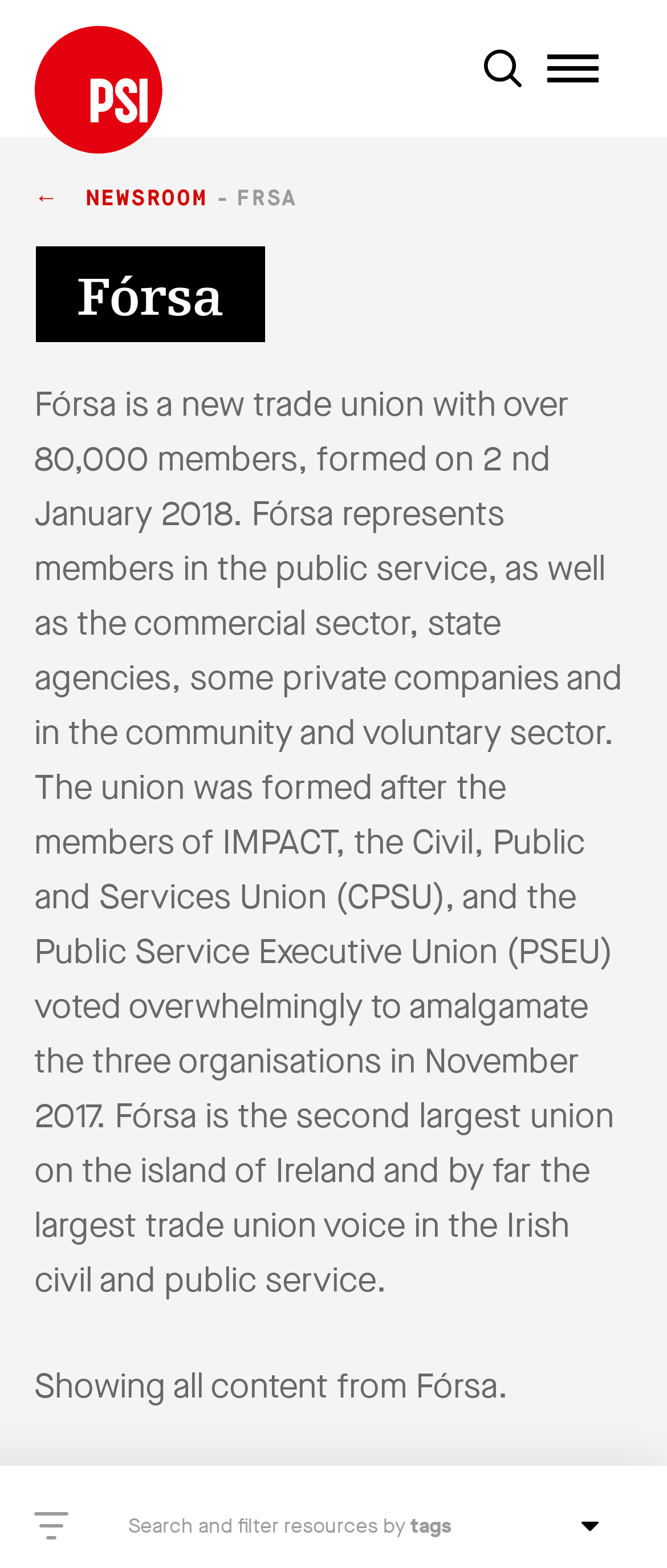What is the purpose of the textbox at the top right corner?
Based on the screenshot, answer the question with a single word or phrase.

Search by keyword